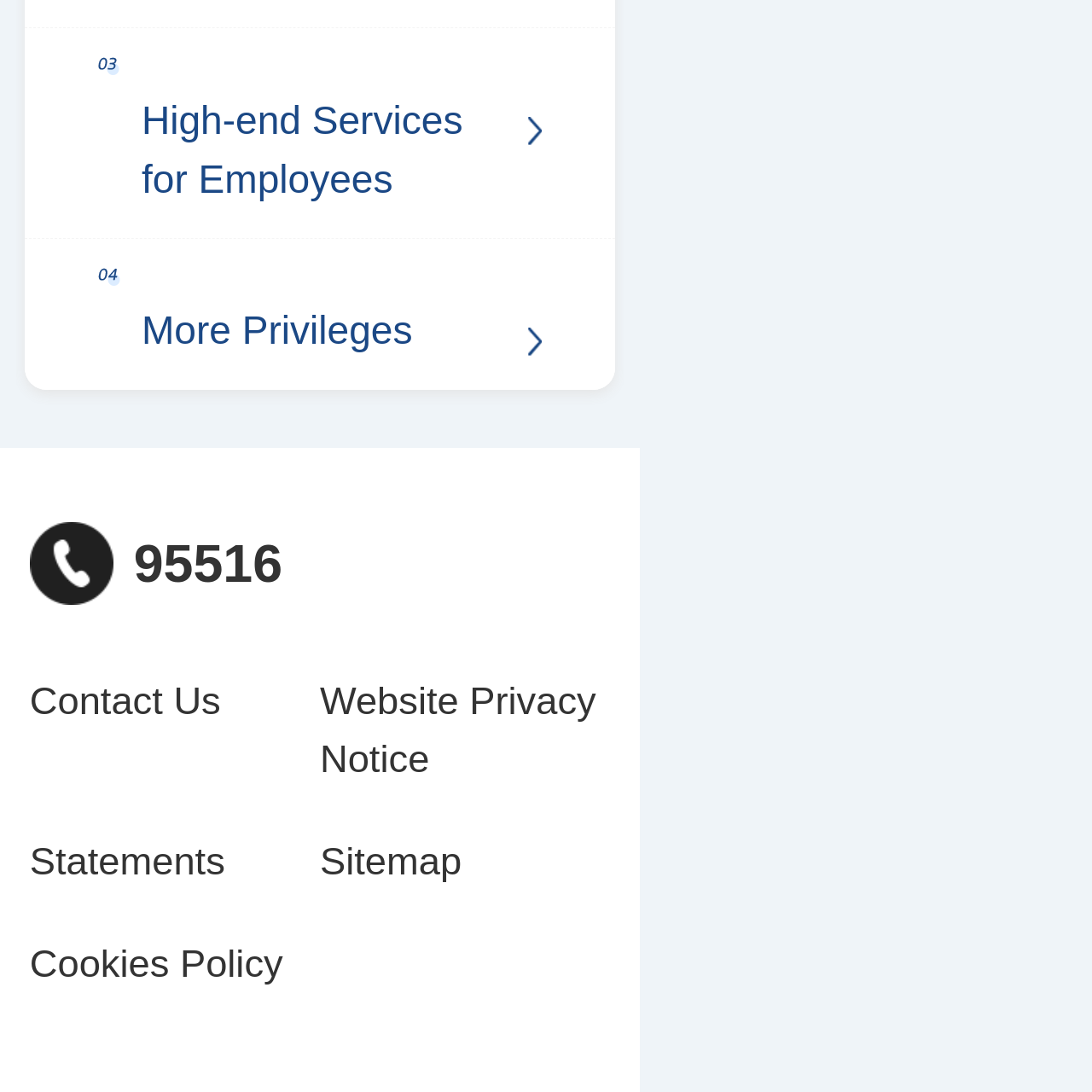Identify and provide the bounding box for the element described by: "High-end Services for Employees".

[0.023, 0.026, 0.563, 0.219]